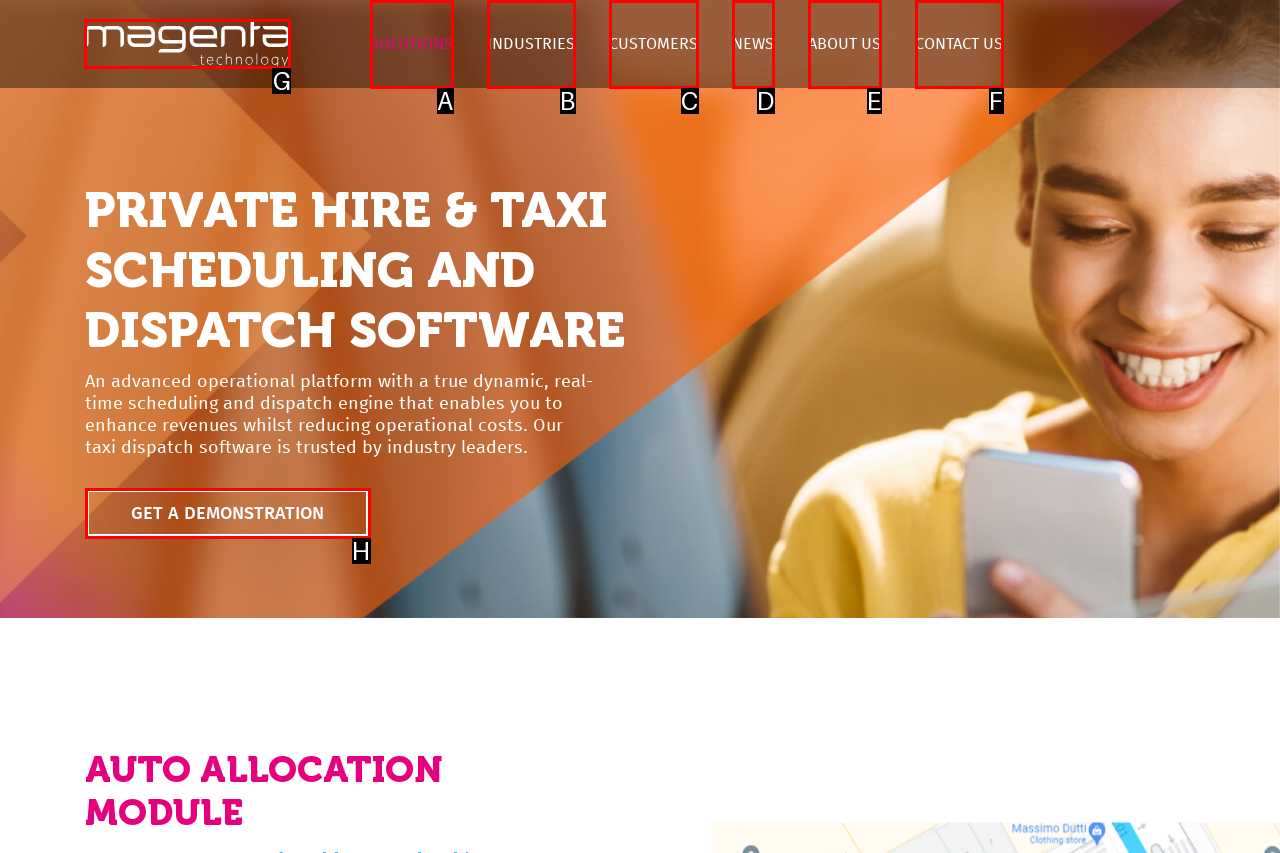Which HTML element should be clicked to complete the following task: Click the Magenta logo?
Answer with the letter corresponding to the correct choice.

G